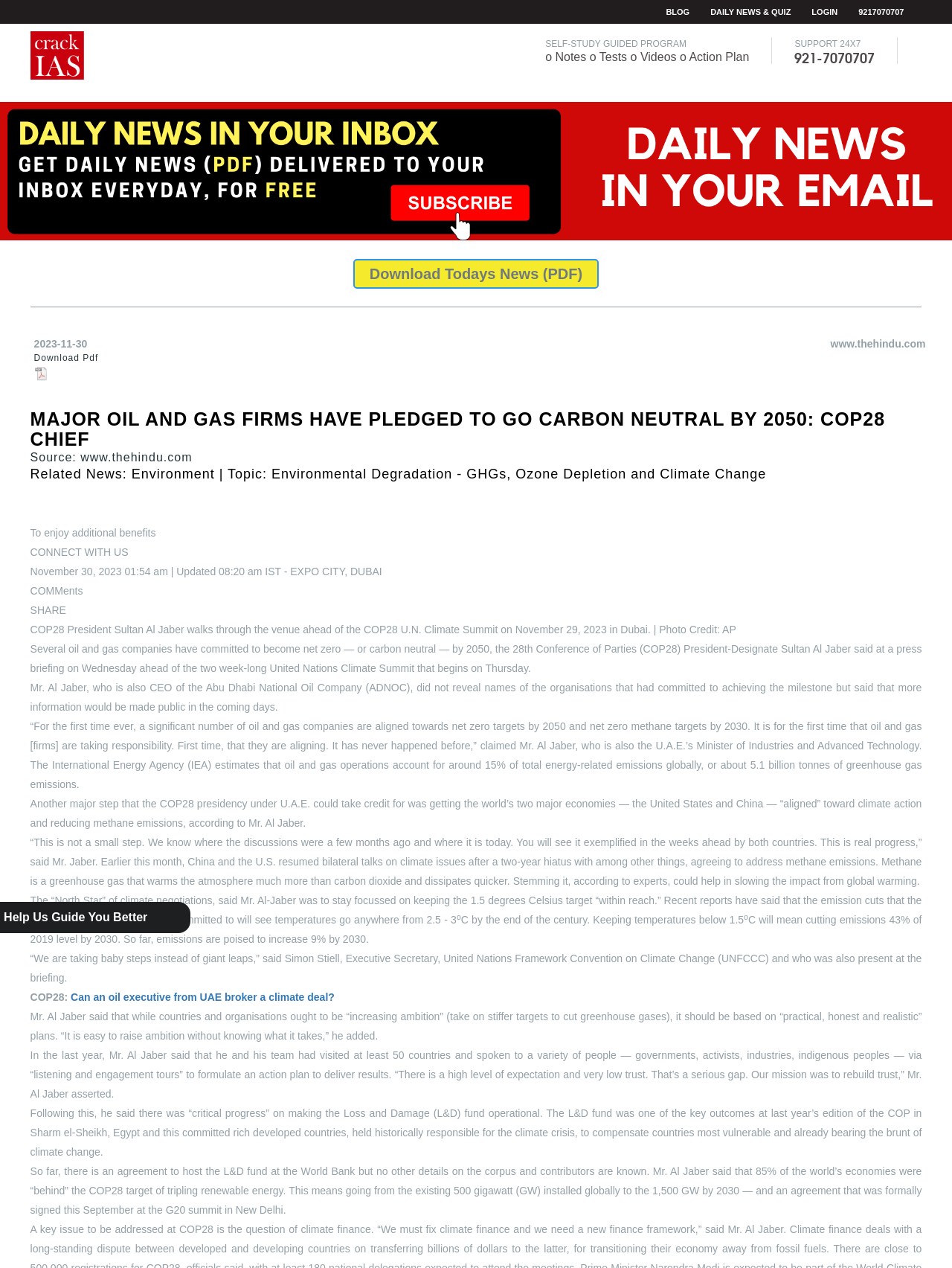Reply to the question with a single word or phrase:
What is the name of the program mentioned on the webpage?

SELF-STUDY GUIDED PROGRAM